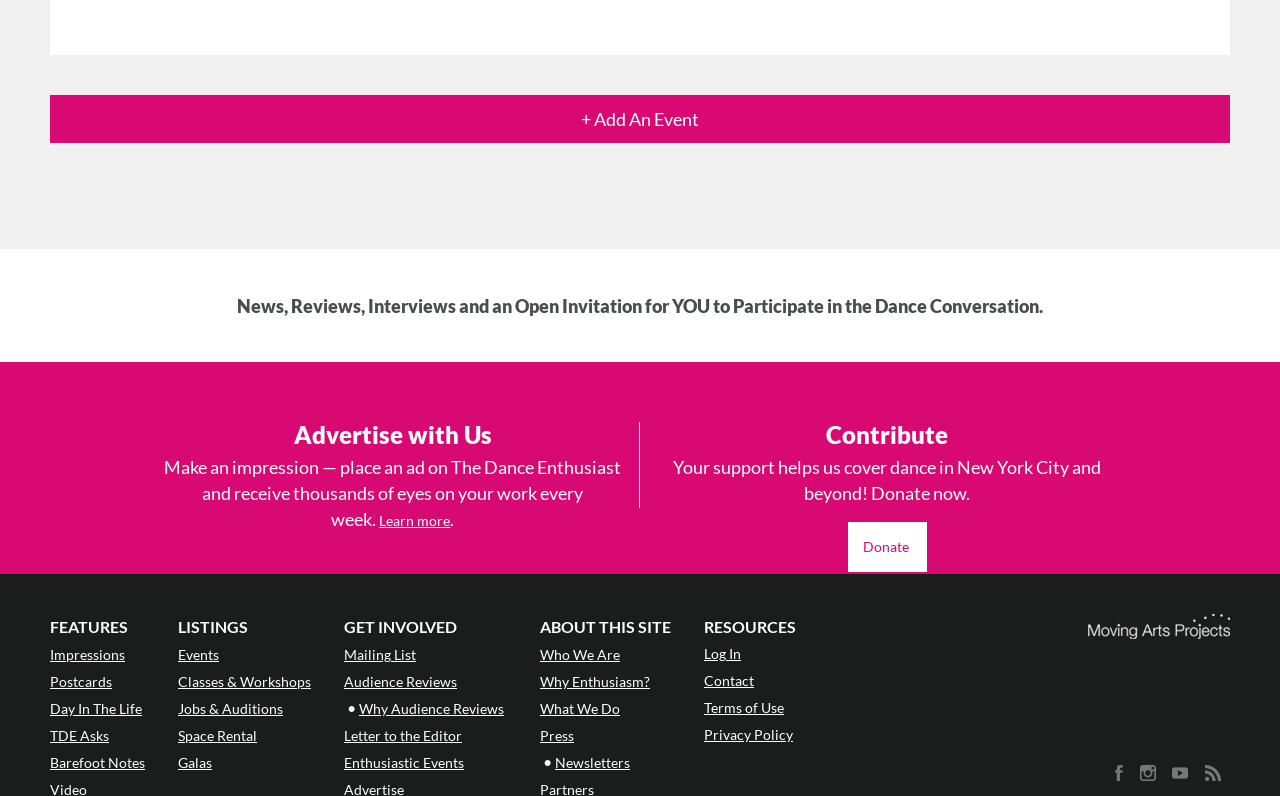What is the main topic of this website?
Please give a detailed and thorough answer to the question, covering all relevant points.

Based on the headings and links on the webpage, it appears that the main topic of this website is dance, with sections for news, reviews, interviews, and events related to dance.